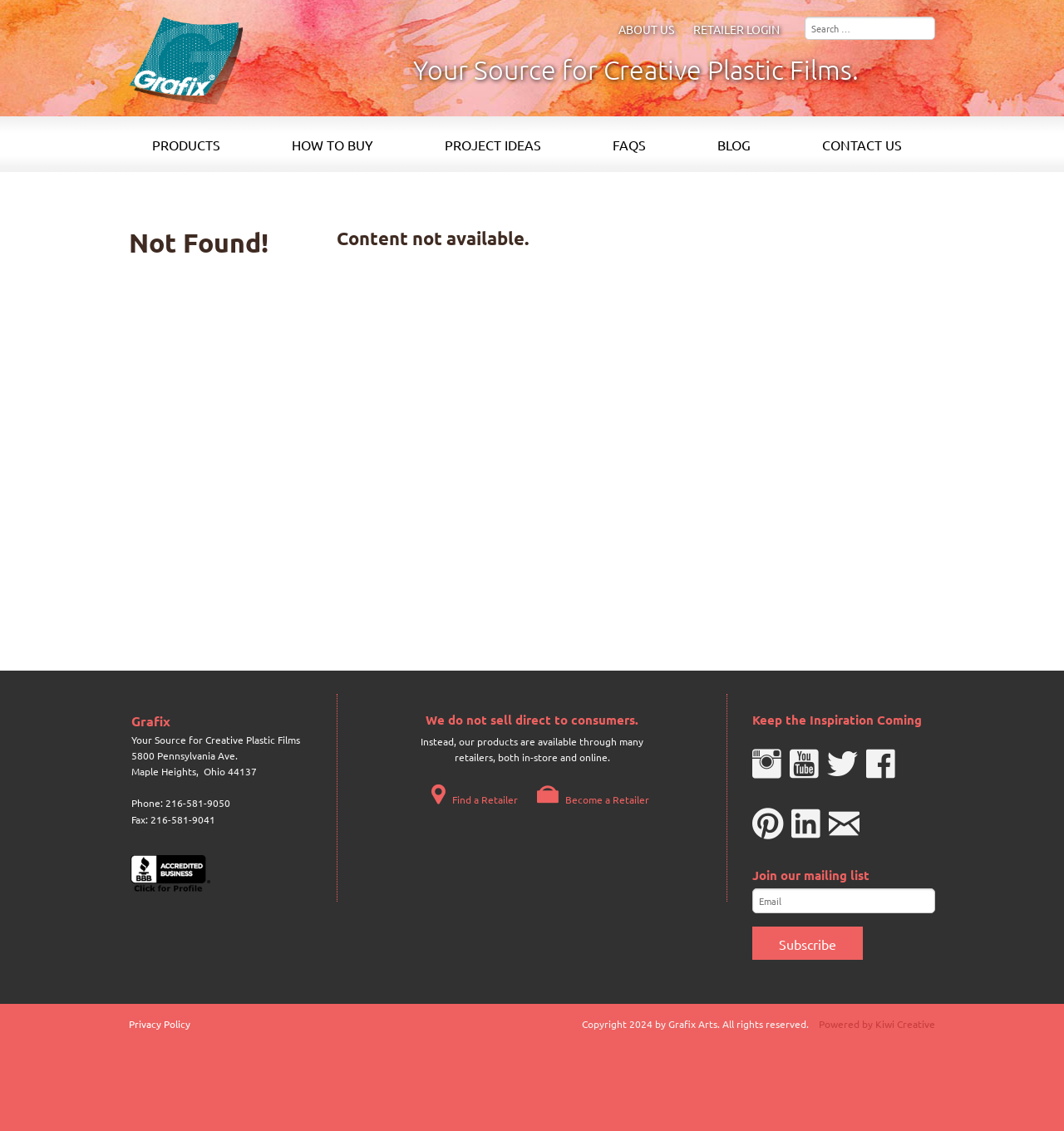Please identify the bounding box coordinates for the region that you need to click to follow this instruction: "Subscribe to the mailing list".

[0.707, 0.82, 0.811, 0.849]